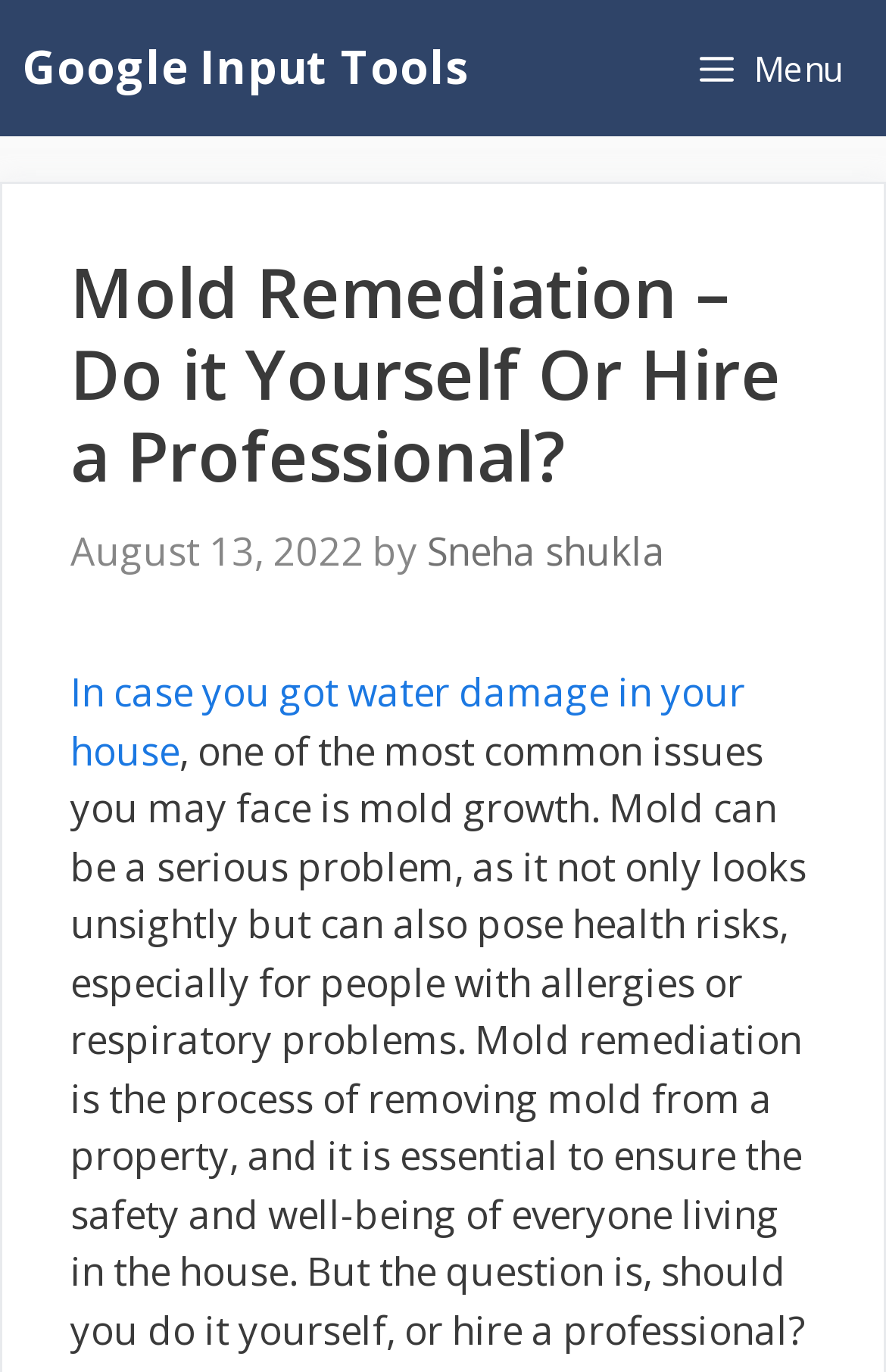Identify the bounding box for the described UI element: "Google Input Tools".

[0.026, 0.0, 0.528, 0.099]